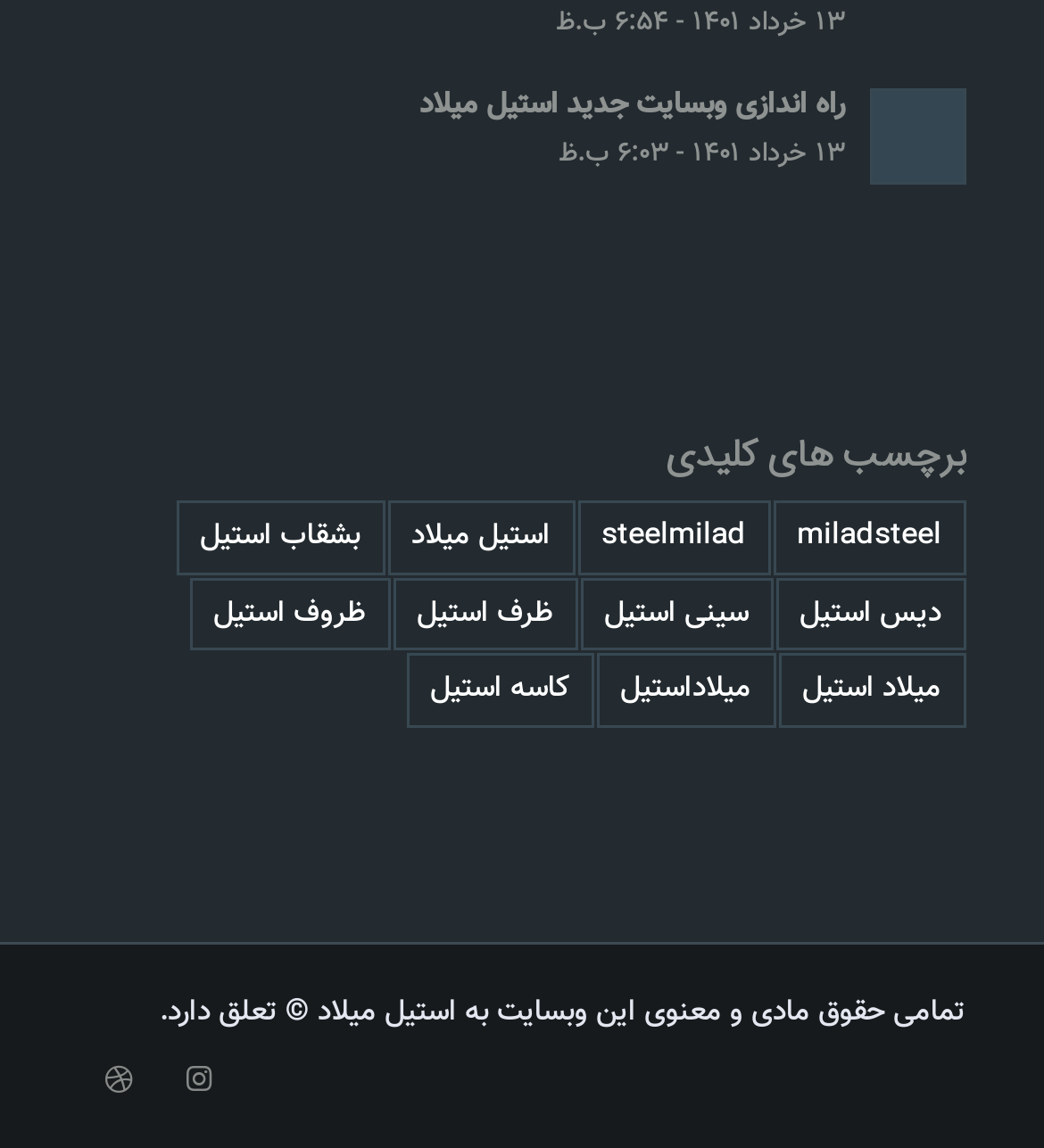What is the common theme among the link texts?
Based on the screenshot, answer the question with a single word or phrase.

Steel-related keywords